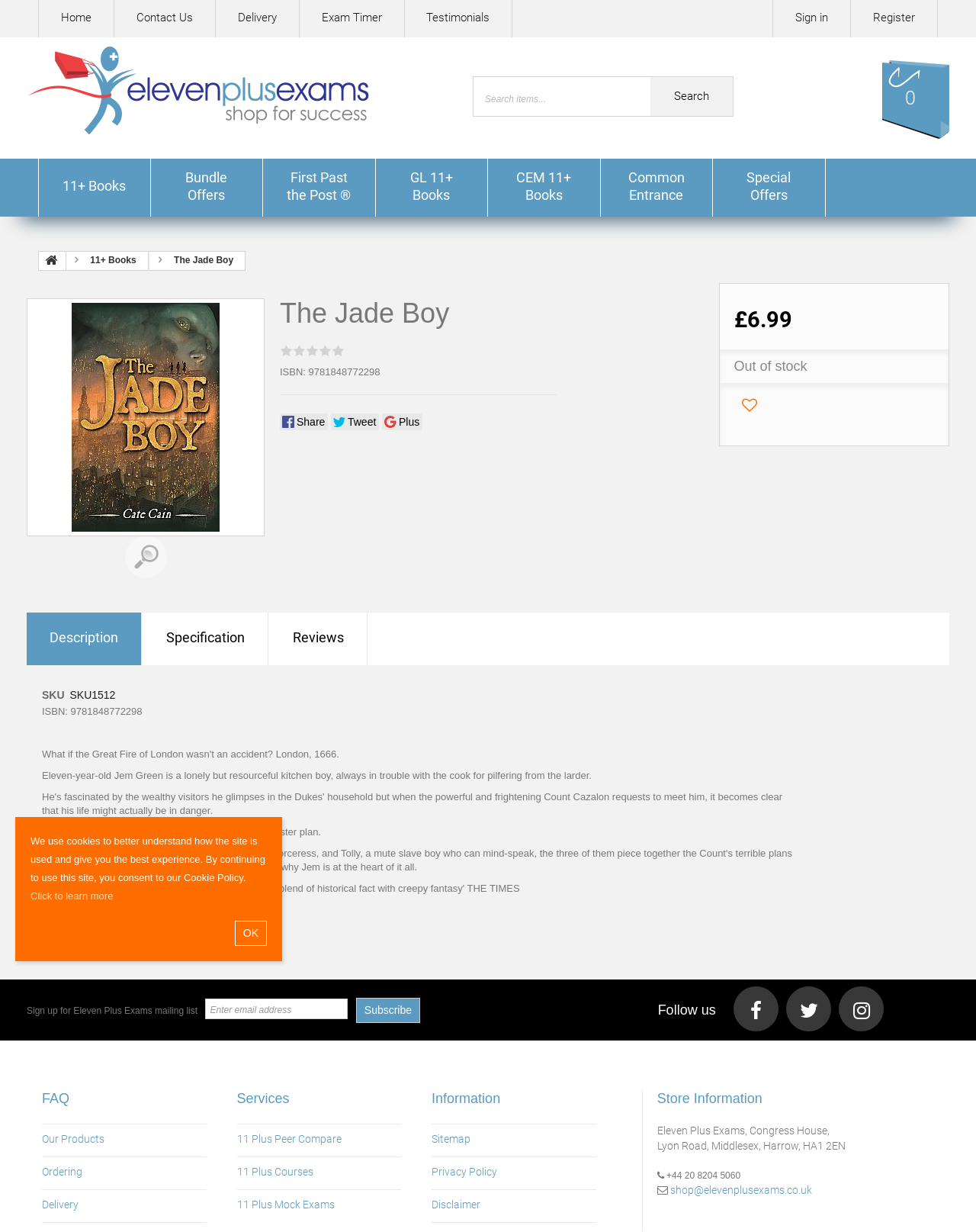Indicate the bounding box coordinates of the element that needs to be clicked to satisfy the following instruction: "Sign in to the account". The coordinates should be four float numbers between 0 and 1, i.e., [left, top, right, bottom].

[0.791, 0.0, 0.872, 0.03]